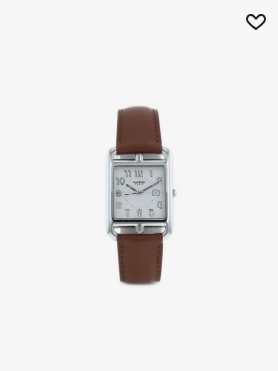Elaborate on the contents of the image in a comprehensive manner.

This image showcases a sophisticated timepiece, the Hermès Pre-Owned 2008 Cape Cod 29mm watch. It features a sleek rectangular case with a polished silver-tone finish, elegantly complemented by a rich brown leather strap. The watch face displays a clean and minimalist design, with bold hour markers and a date function, emphasizing functionality alongside style. Positioned prominently on a light backdrop, the watch exudes a classic appeal, making it a perfect addition to any collection. Currently, this item is priced at $6,061 and is available for addition to your wishlist.